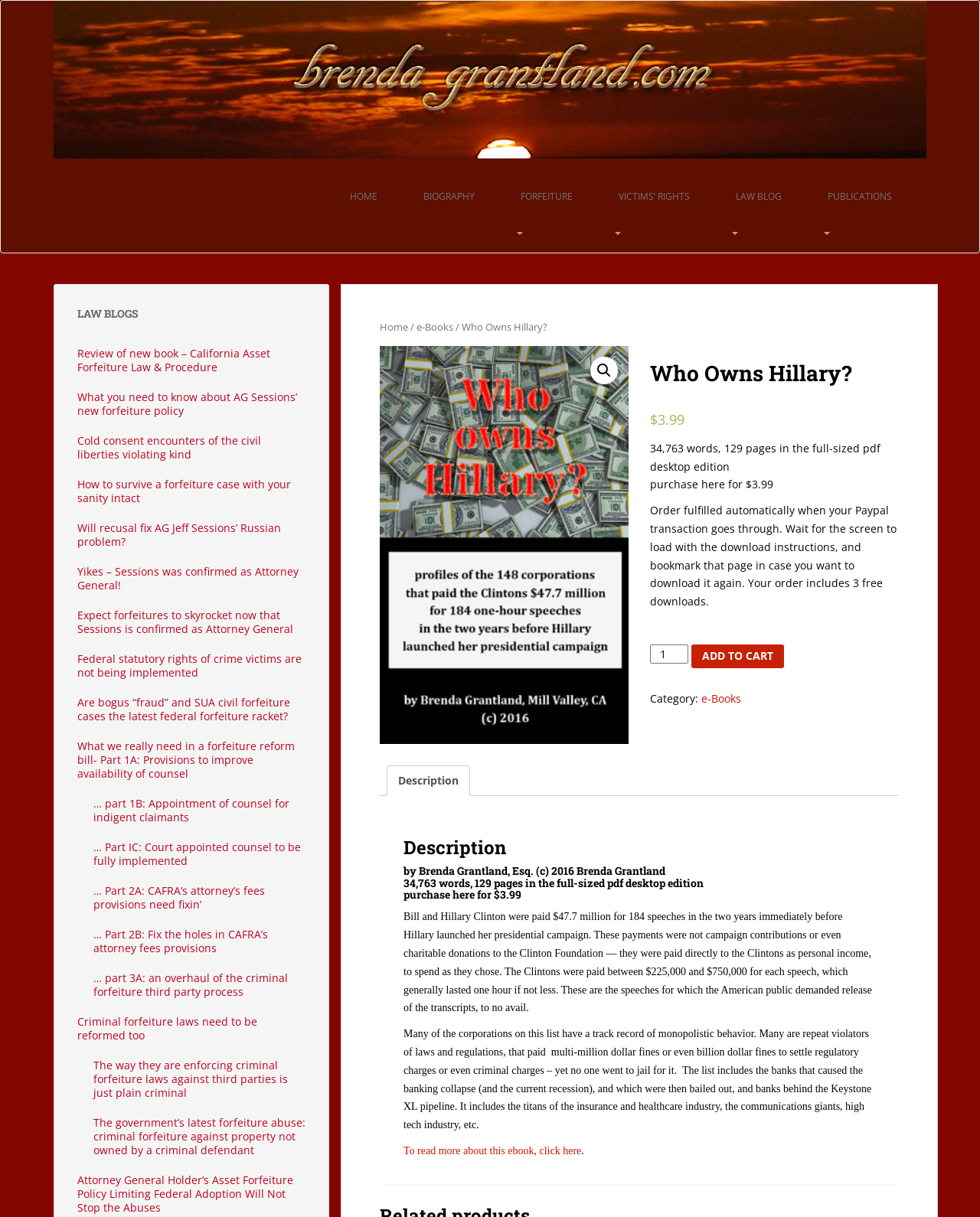Respond to the question below with a concise word or phrase:
How many words are in the full-sized pdf desktop edition of the e-book?

34,763 words